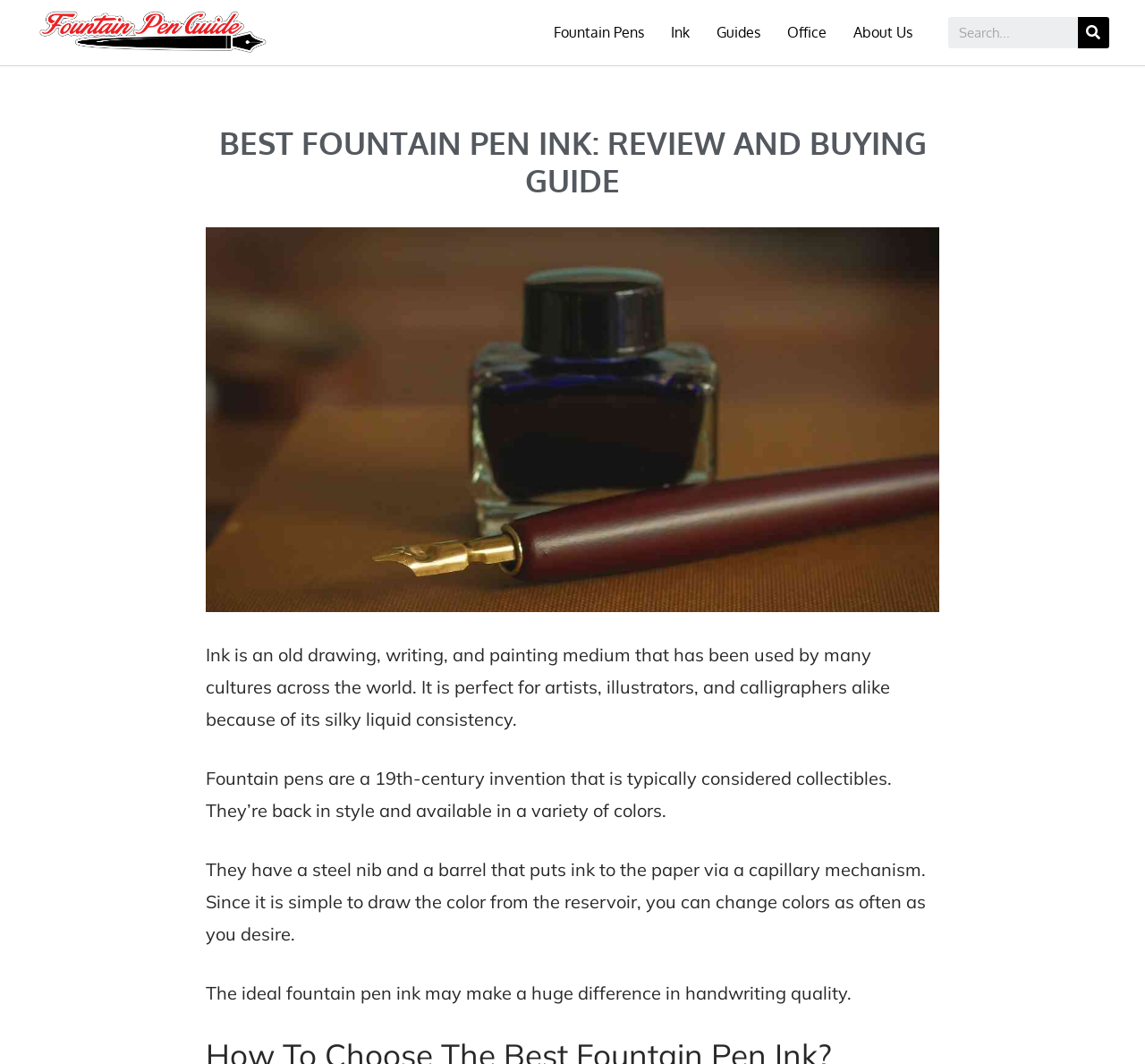What is the purpose of the search box?
Provide a detailed answer to the question, using the image to inform your response.

The search box is located at the top right corner of the webpage, and it has a button labeled 'Search'. This suggests that the purpose of the search box is to allow users to search for specific content within the website.